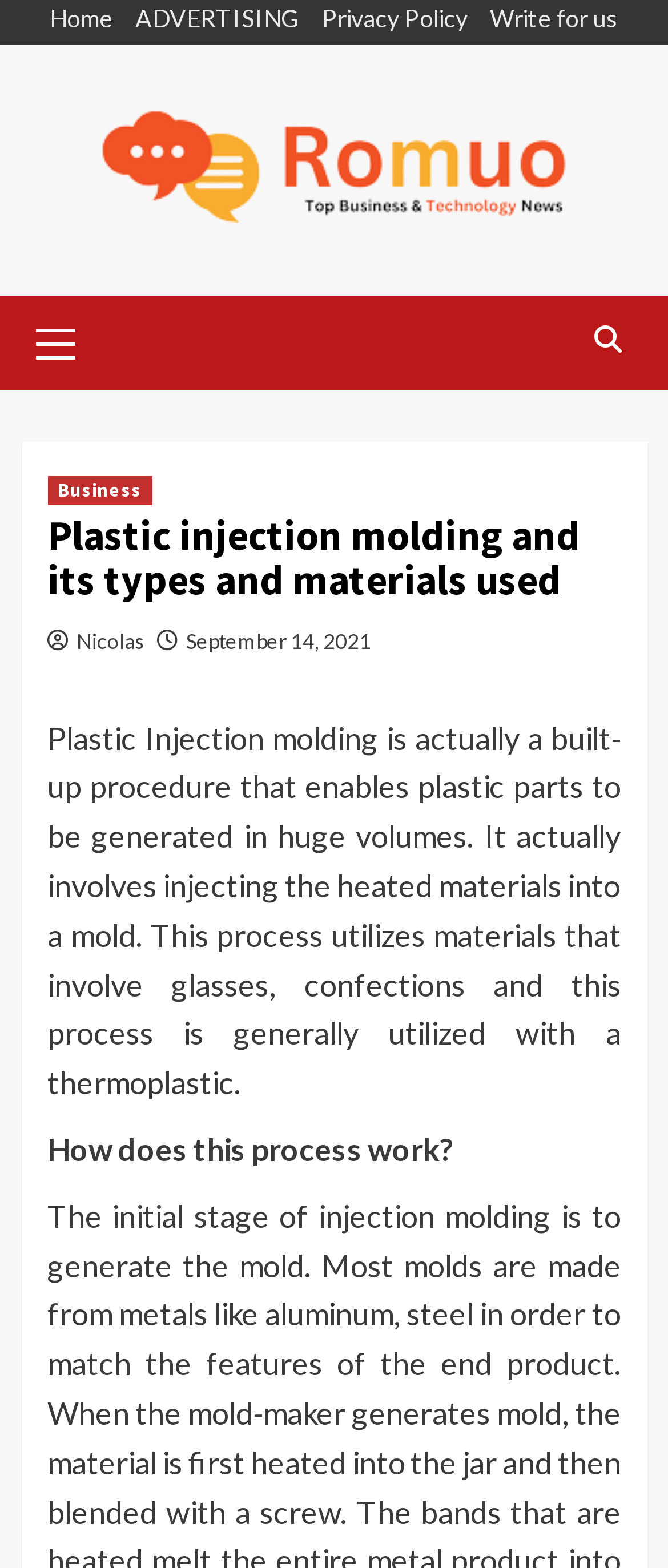Please locate the bounding box coordinates of the element that needs to be clicked to achieve the following instruction: "check the primary menu". The coordinates should be four float numbers between 0 and 1, i.e., [left, top, right, bottom].

[0.032, 0.189, 0.25, 0.249]